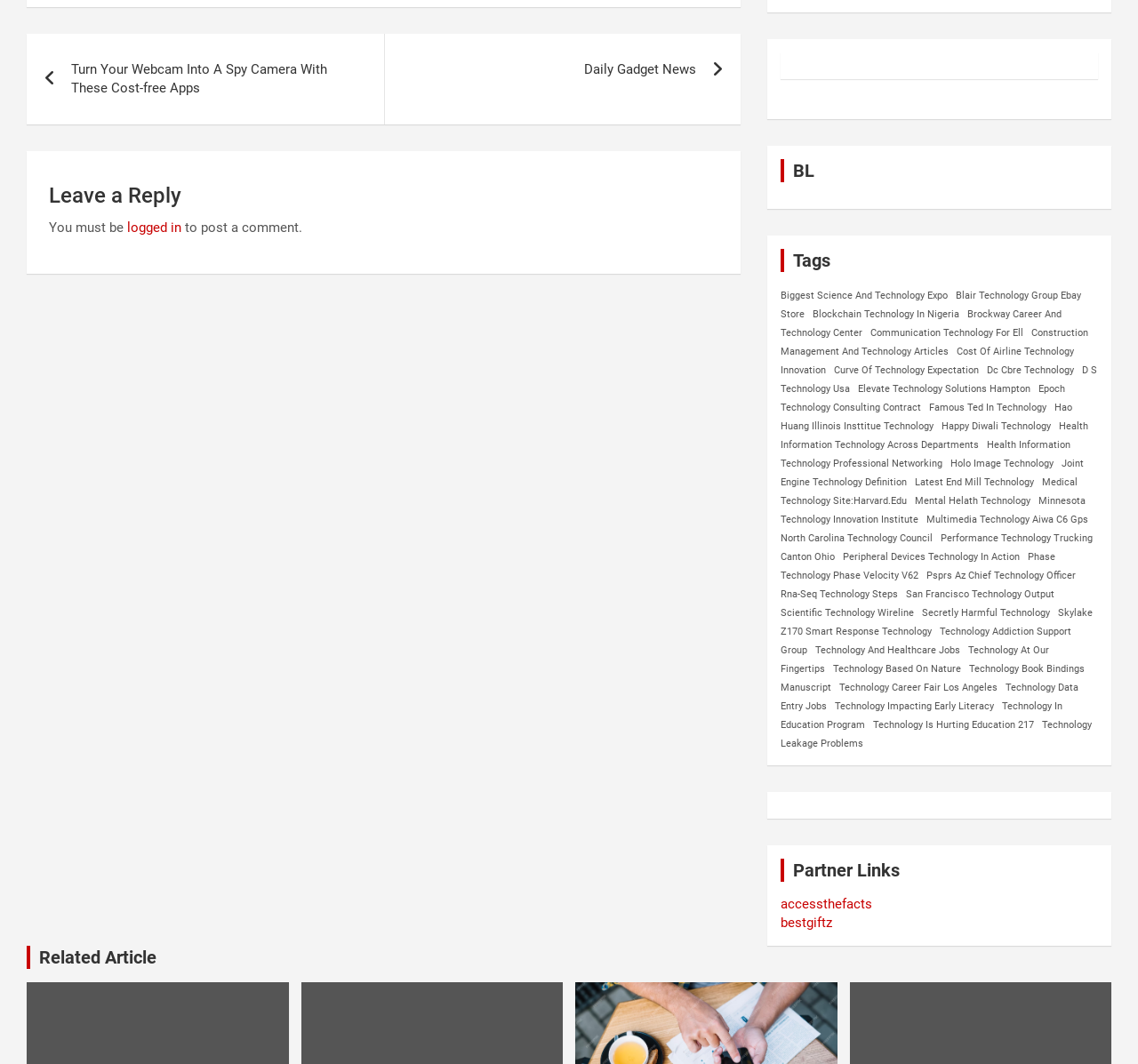Given the description: "Daily Gadget News", determine the bounding box coordinates of the UI element. The coordinates should be formatted as four float numbers between 0 and 1, [left, top, right, bottom].

[0.337, 0.032, 0.651, 0.1]